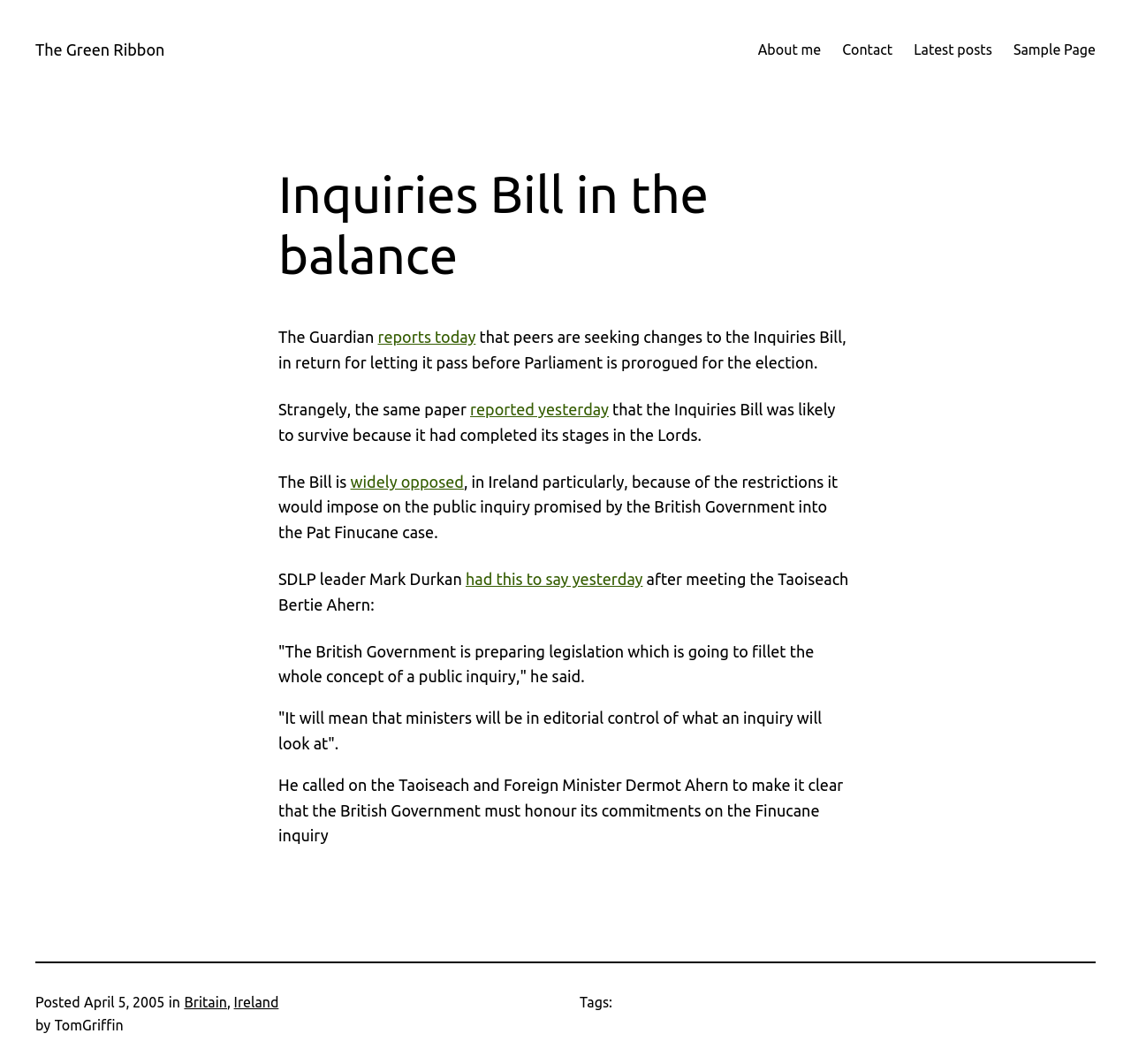Provide your answer in one word or a succinct phrase for the question: 
What is the Inquiries Bill widely opposed in?

Ireland